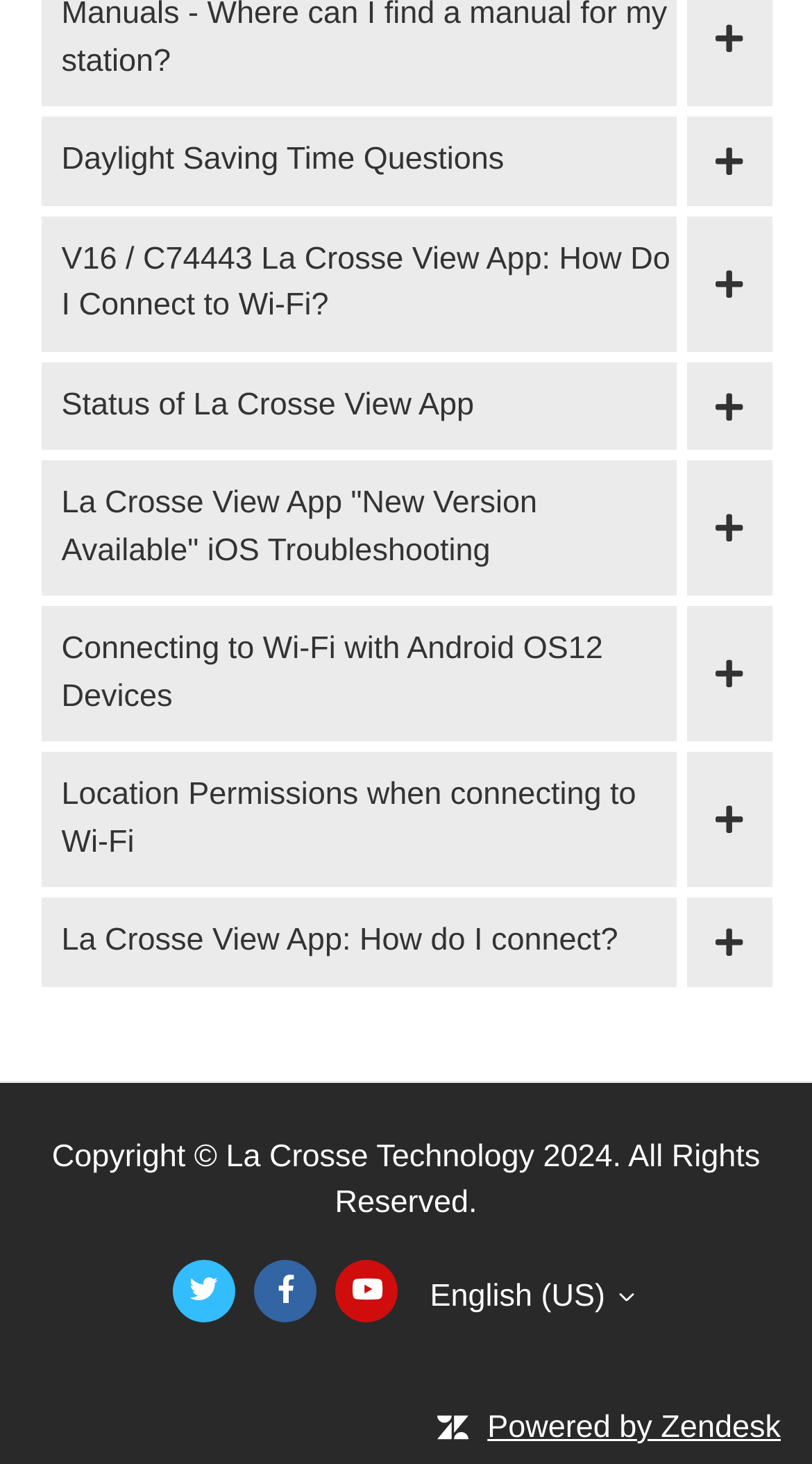Respond with a single word or phrase:
What is the name of the company that powered this webpage?

Zendesk